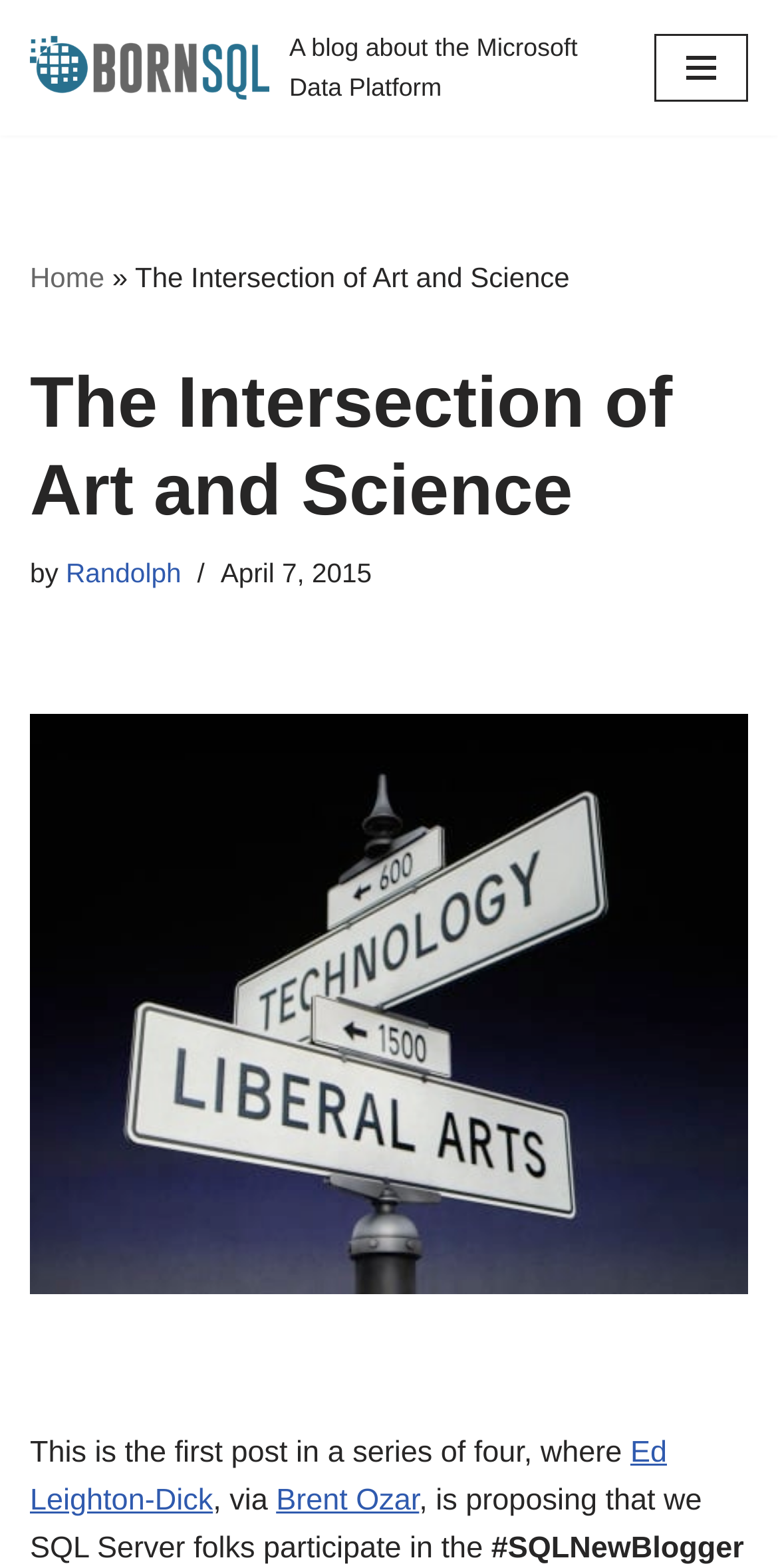Using the given element description, provide the bounding box coordinates (top-left x, top-left y, bottom-right x, bottom-right y) for the corresponding UI element in the screenshot: Skip to content

[0.0, 0.041, 0.077, 0.066]